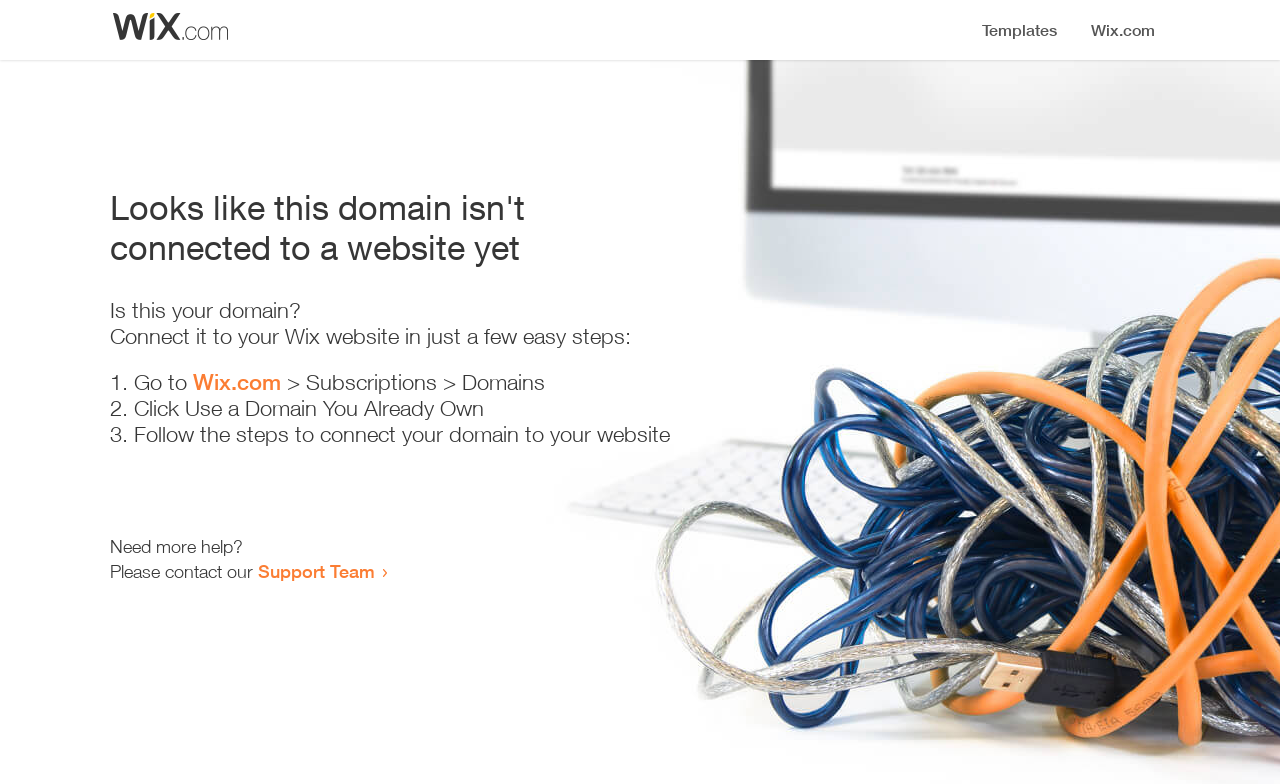Locate the primary heading on the webpage and return its text.

Looks like this domain isn't
connected to a website yet